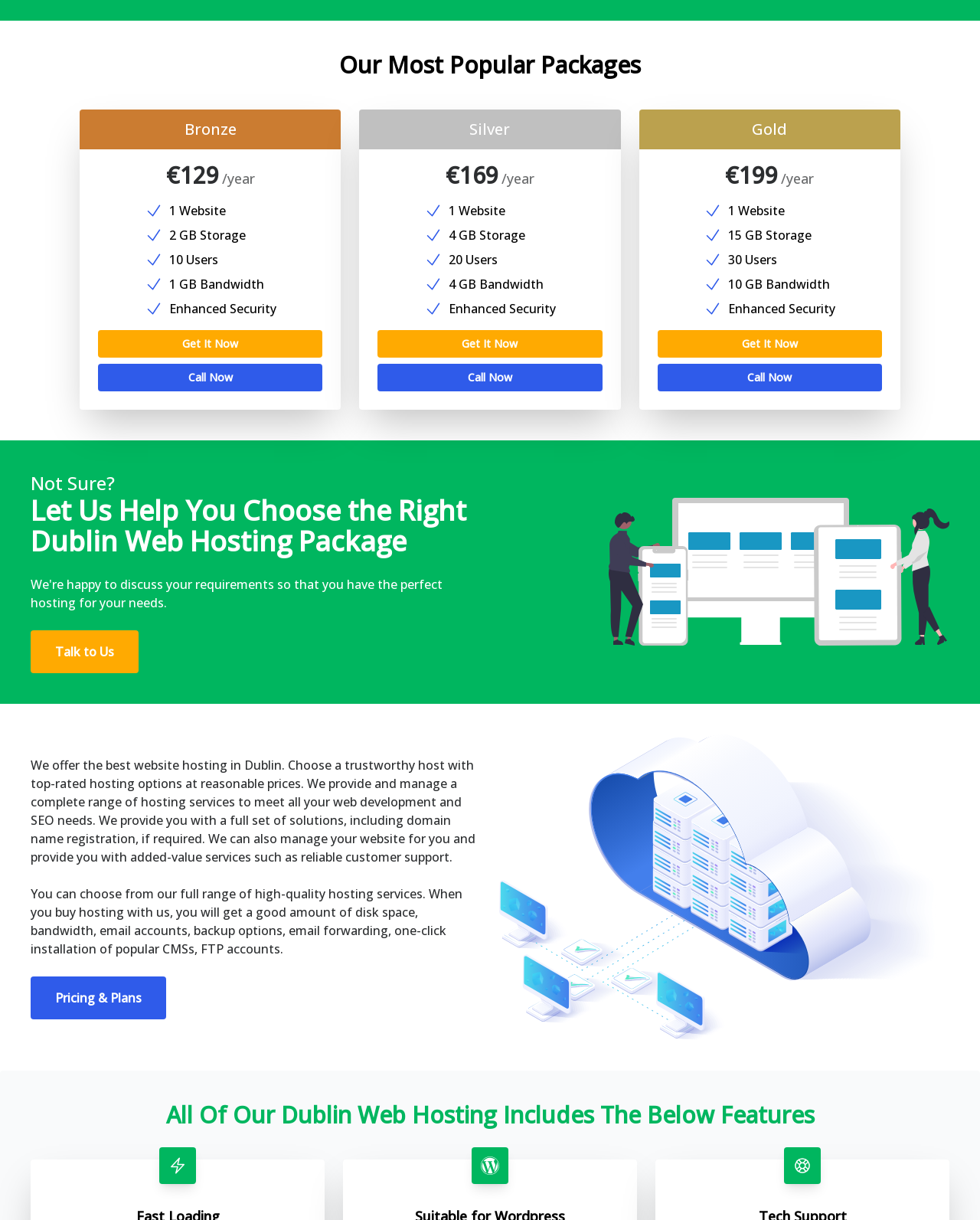Find the bounding box coordinates of the UI element according to this description: "Get It Now".

[0.385, 0.271, 0.615, 0.293]